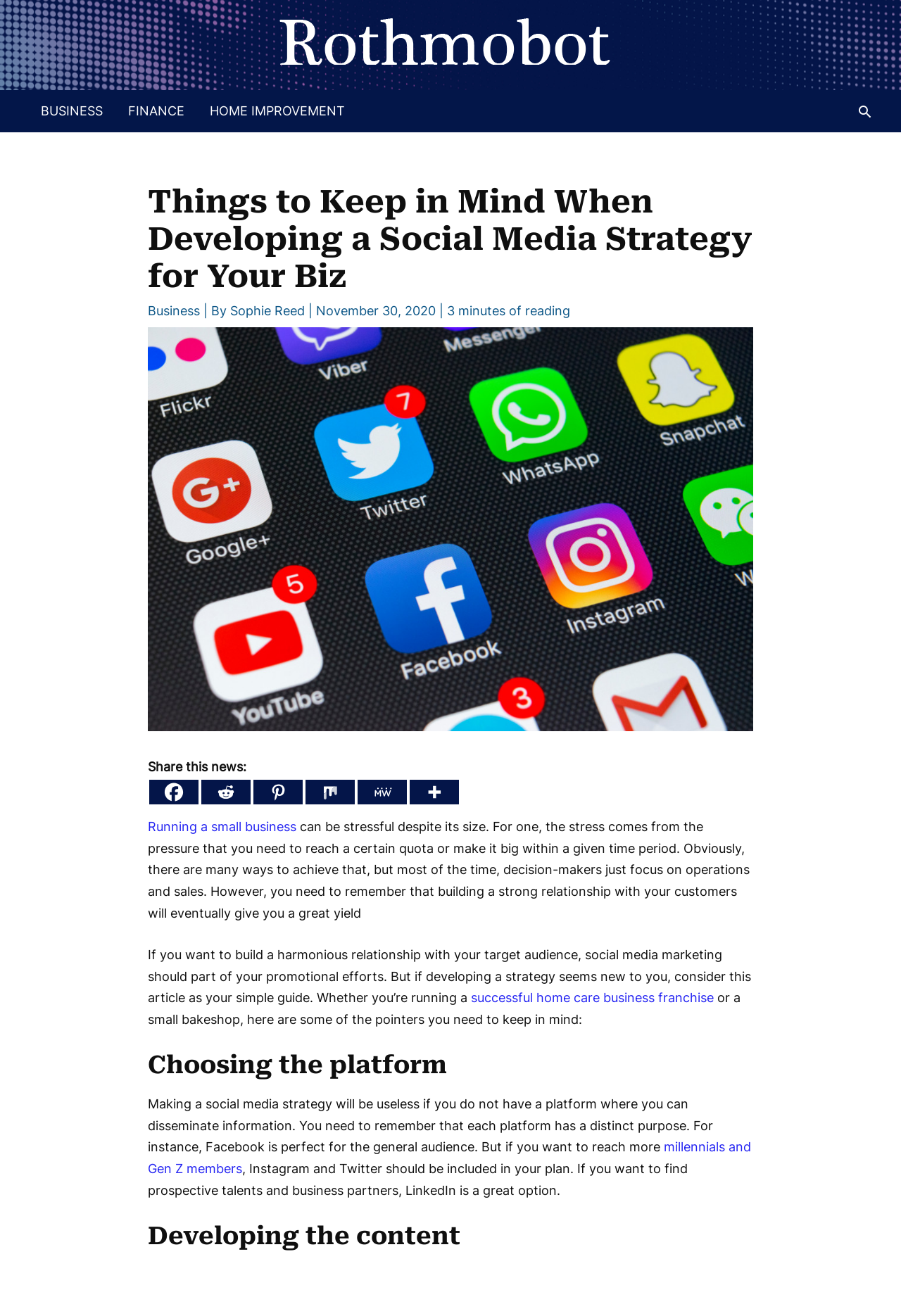What is the recommended social media platform for reaching the general audience?
Please use the image to deliver a detailed and complete answer.

The article suggests that Facebook is perfect for reaching the general audience, which is mentioned in the section 'Choosing the platform'.